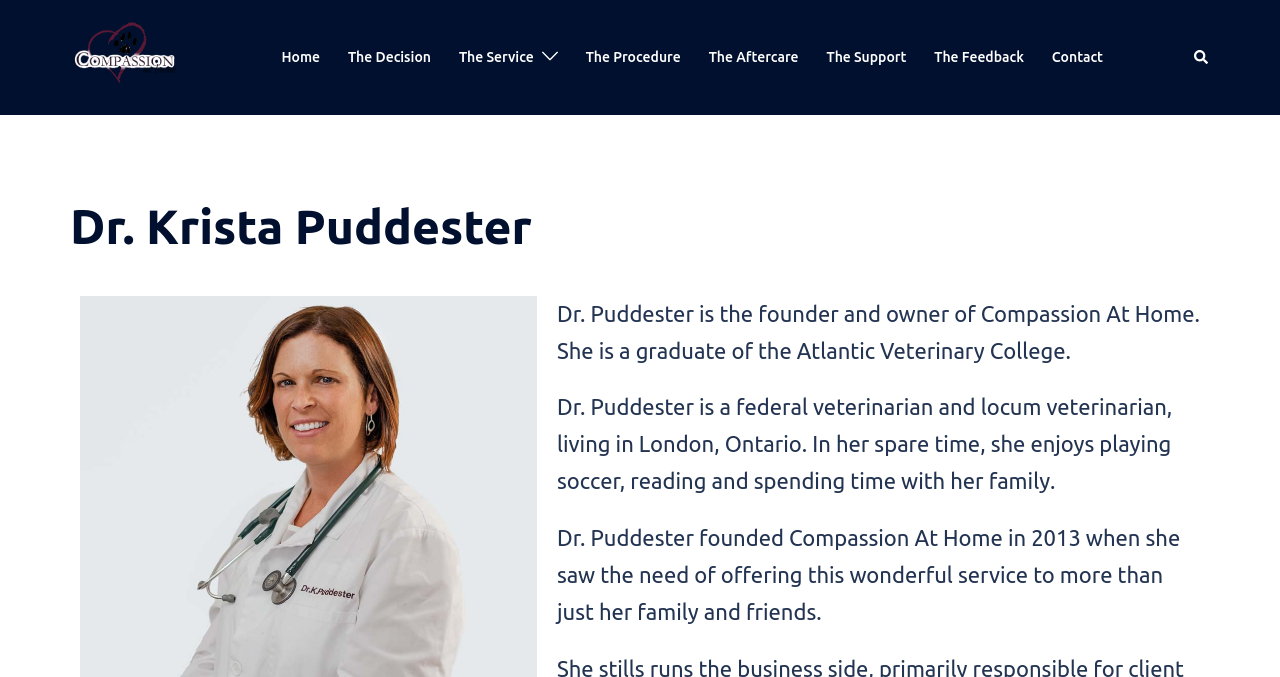Please identify the bounding box coordinates for the region that you need to click to follow this instruction: "learn about the service".

[0.359, 0.068, 0.417, 0.102]